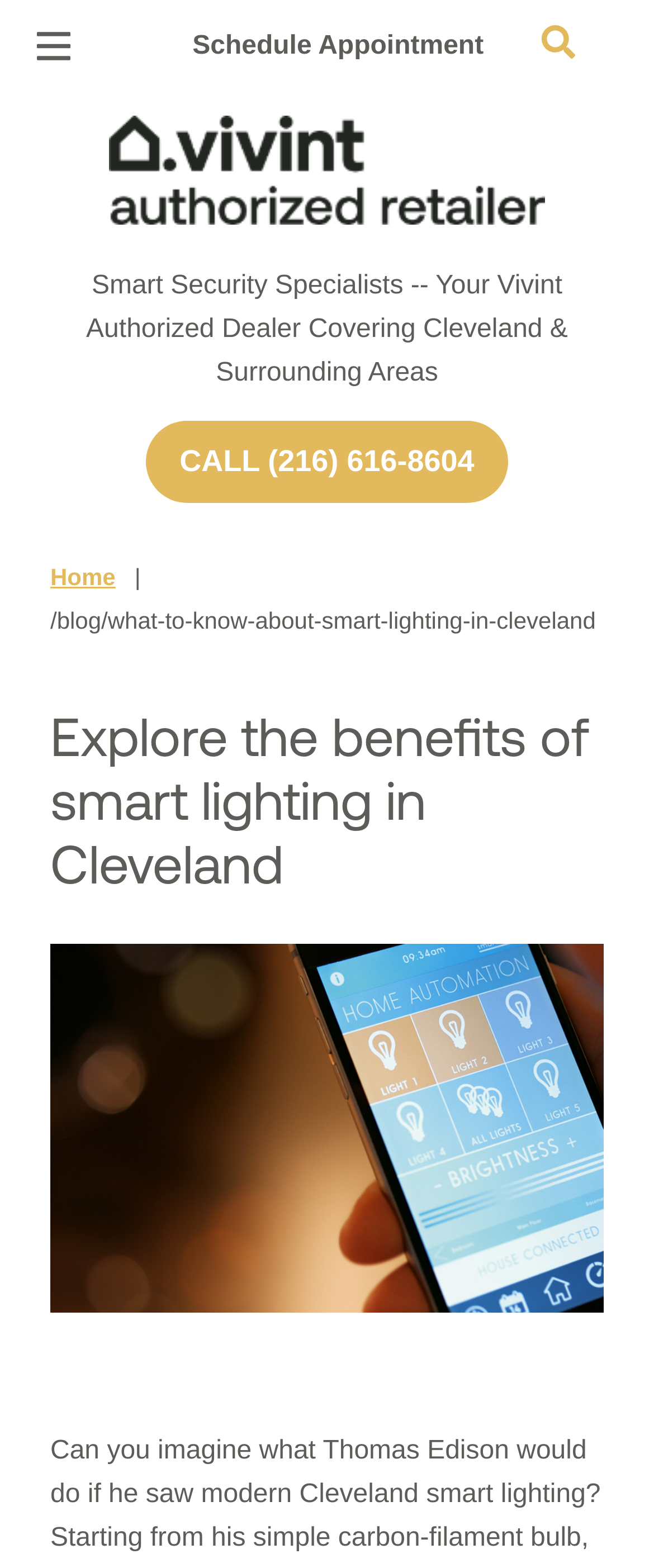Observe the image and answer the following question in detail: What is the phone number mentioned on the webpage?

I found the phone number '(216) 616-8604' mentioned on the webpage as a link 'CALL (216) 616-8604'.